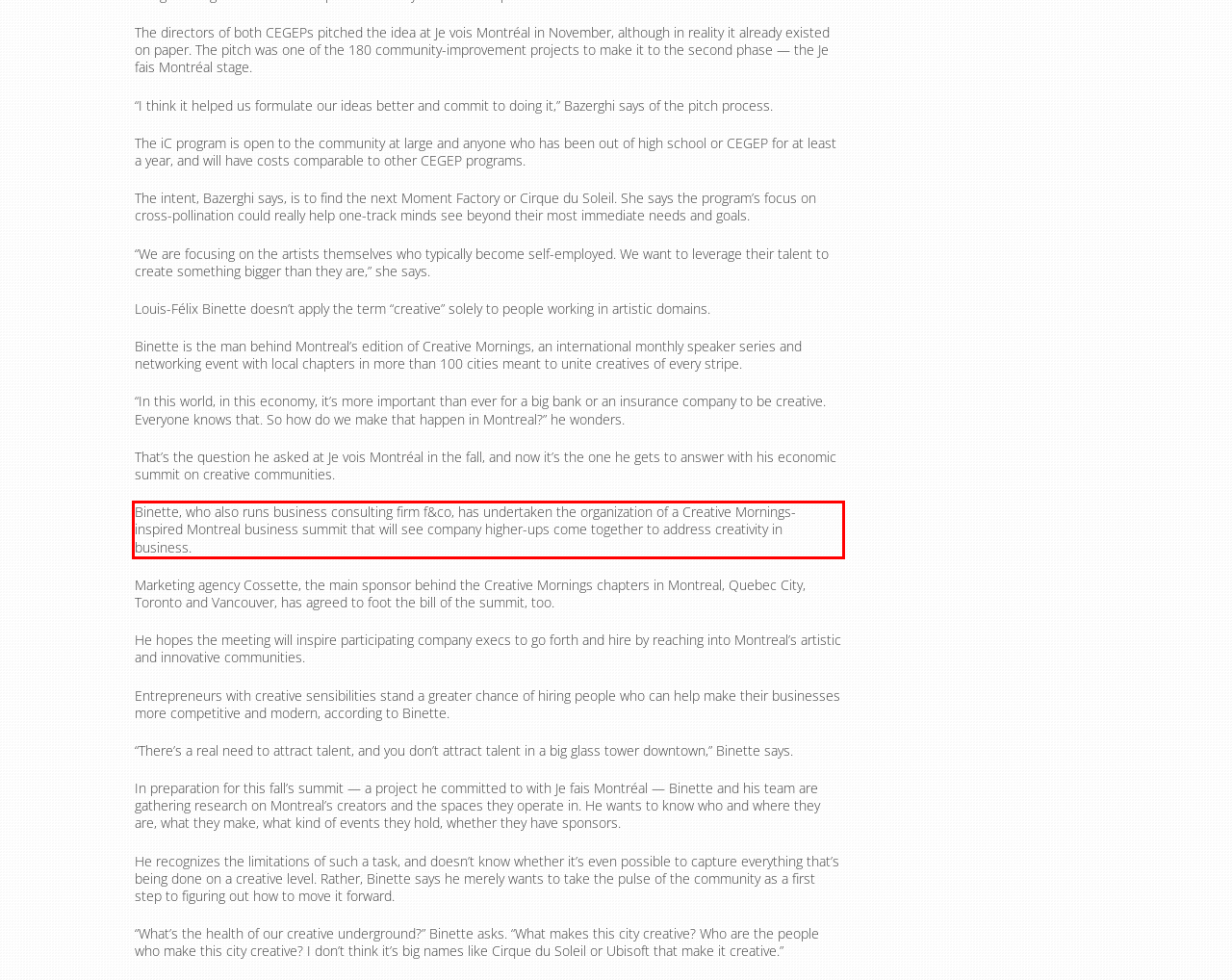Examine the webpage screenshot and use OCR to obtain the text inside the red bounding box.

Binette, who also runs business consulting firm f&co, has undertaken the organization of a Creative Mornings-inspired Montreal business summit that will see company higher-ups come together to address creativity in business.